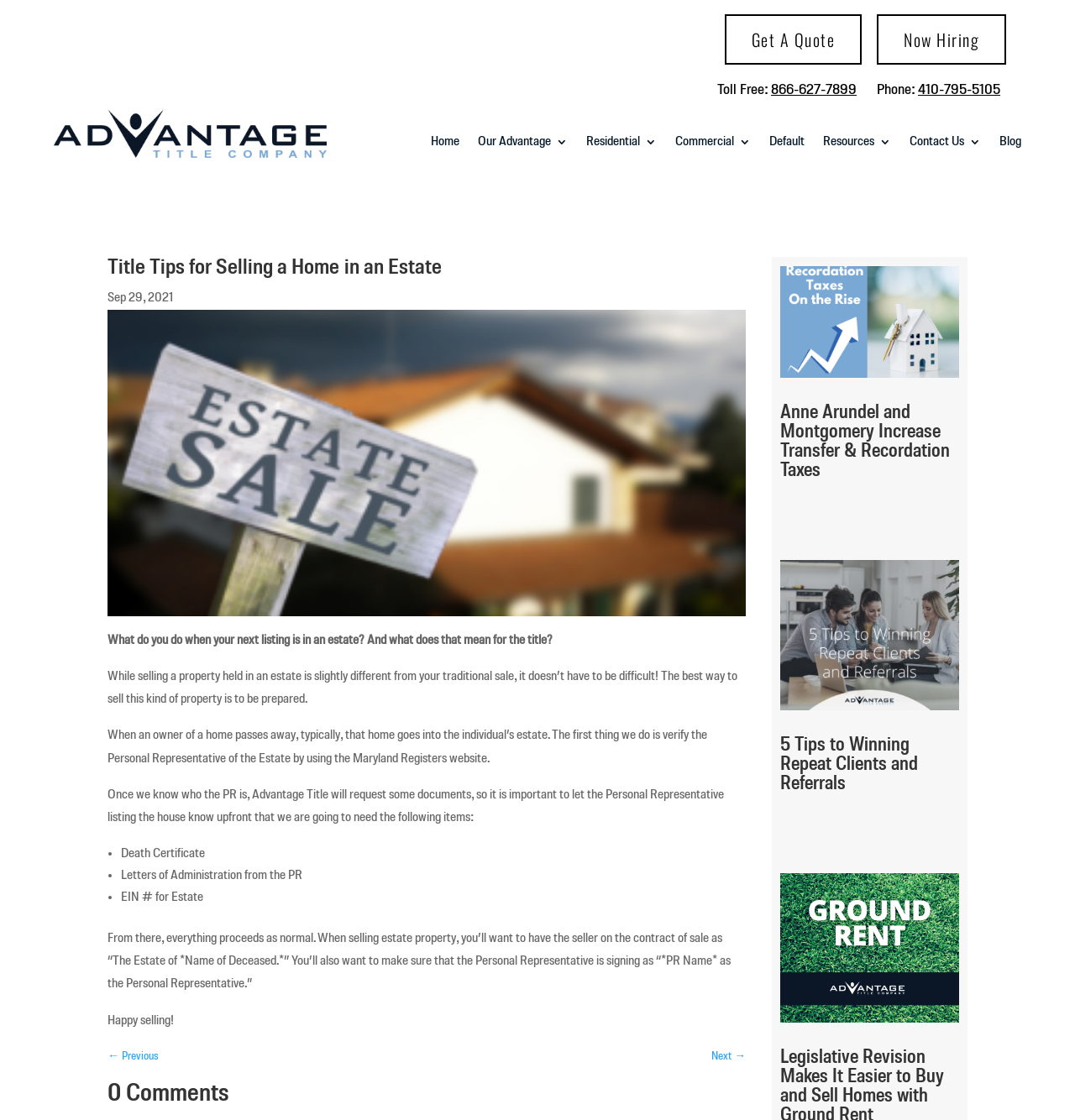Find the bounding box coordinates for the element that must be clicked to complete the instruction: "Read about Anne Arundel and Montgomery Increase Transfer & Recordation Taxes". The coordinates should be four float numbers between 0 and 1, indicated as [left, top, right, bottom].

[0.726, 0.238, 0.892, 0.338]